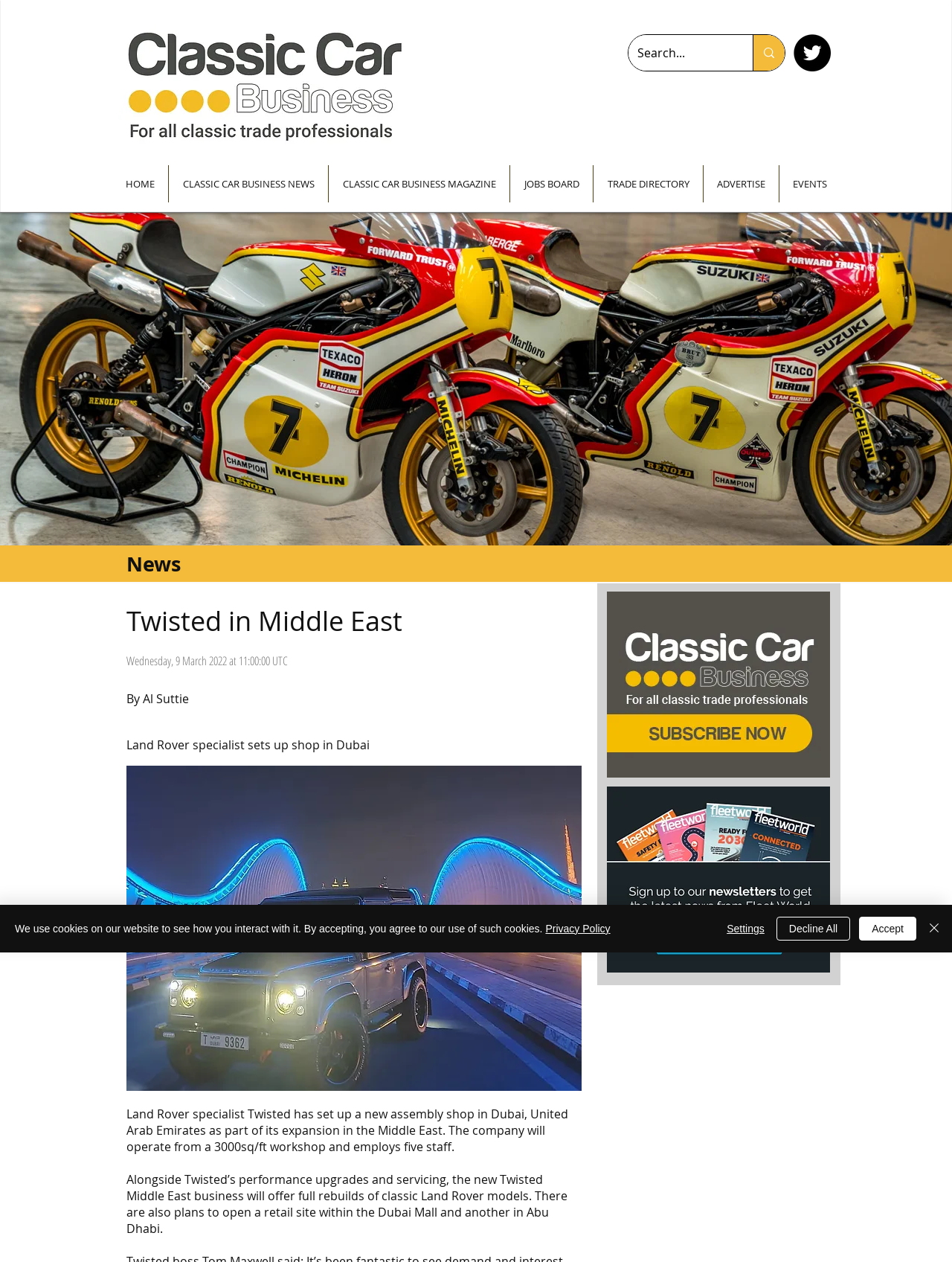How many staff are employed by Twisted in the new workshop?
Look at the image and provide a detailed response to the question.

The article states that Twisted employs five staff in its new 3000sq/ft workshop in Dubai.